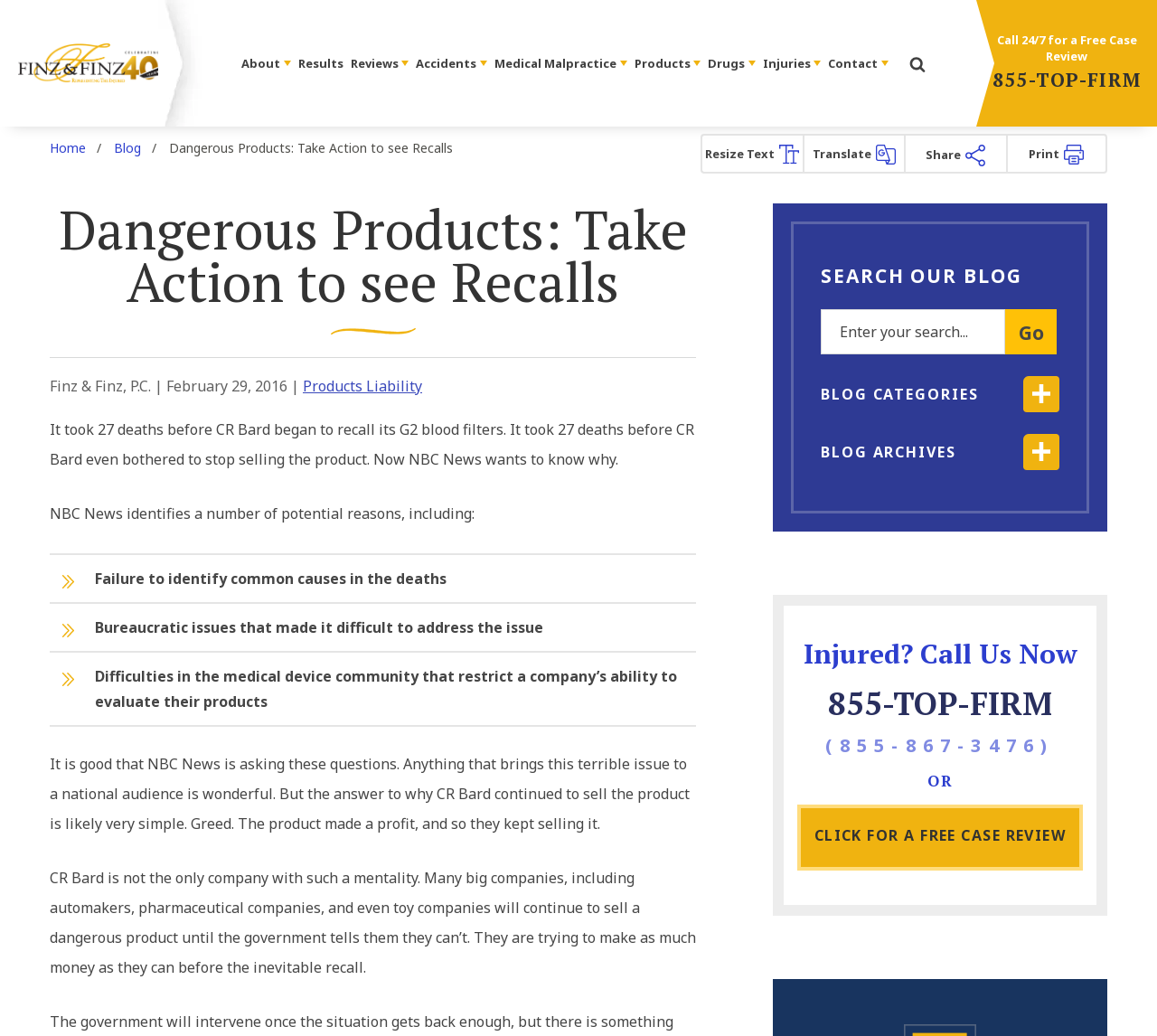Identify the bounding box coordinates for the region to click in order to carry out this instruction: "Translate the webpage". Provide the coordinates using four float numbers between 0 and 1, formatted as [left, top, right, bottom].

[0.702, 0.14, 0.774, 0.156]